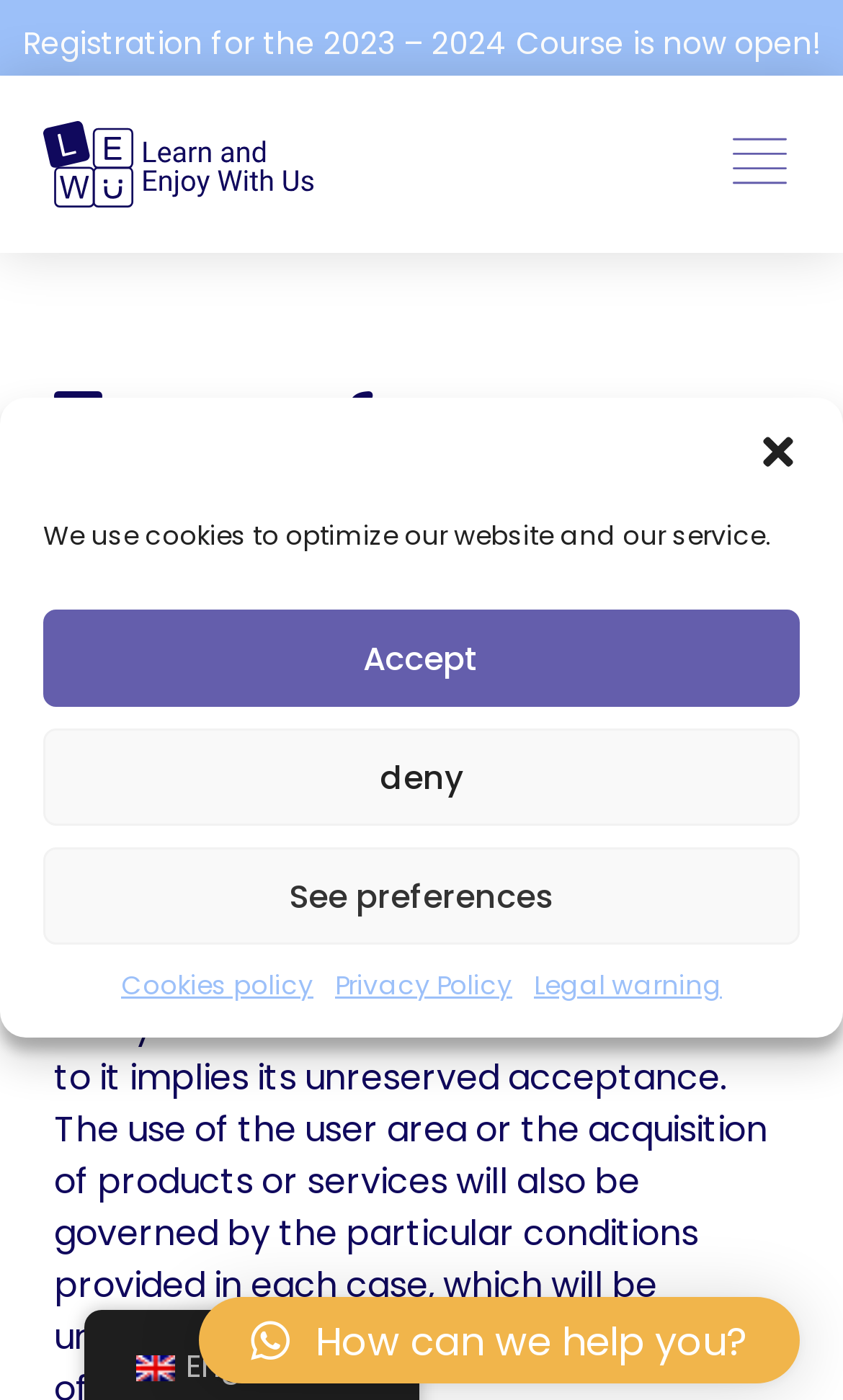Please find the bounding box coordinates of the element that needs to be clicked to perform the following instruction: "View Coronavirus Resource Center". The bounding box coordinates should be four float numbers between 0 and 1, represented as [left, top, right, bottom].

None